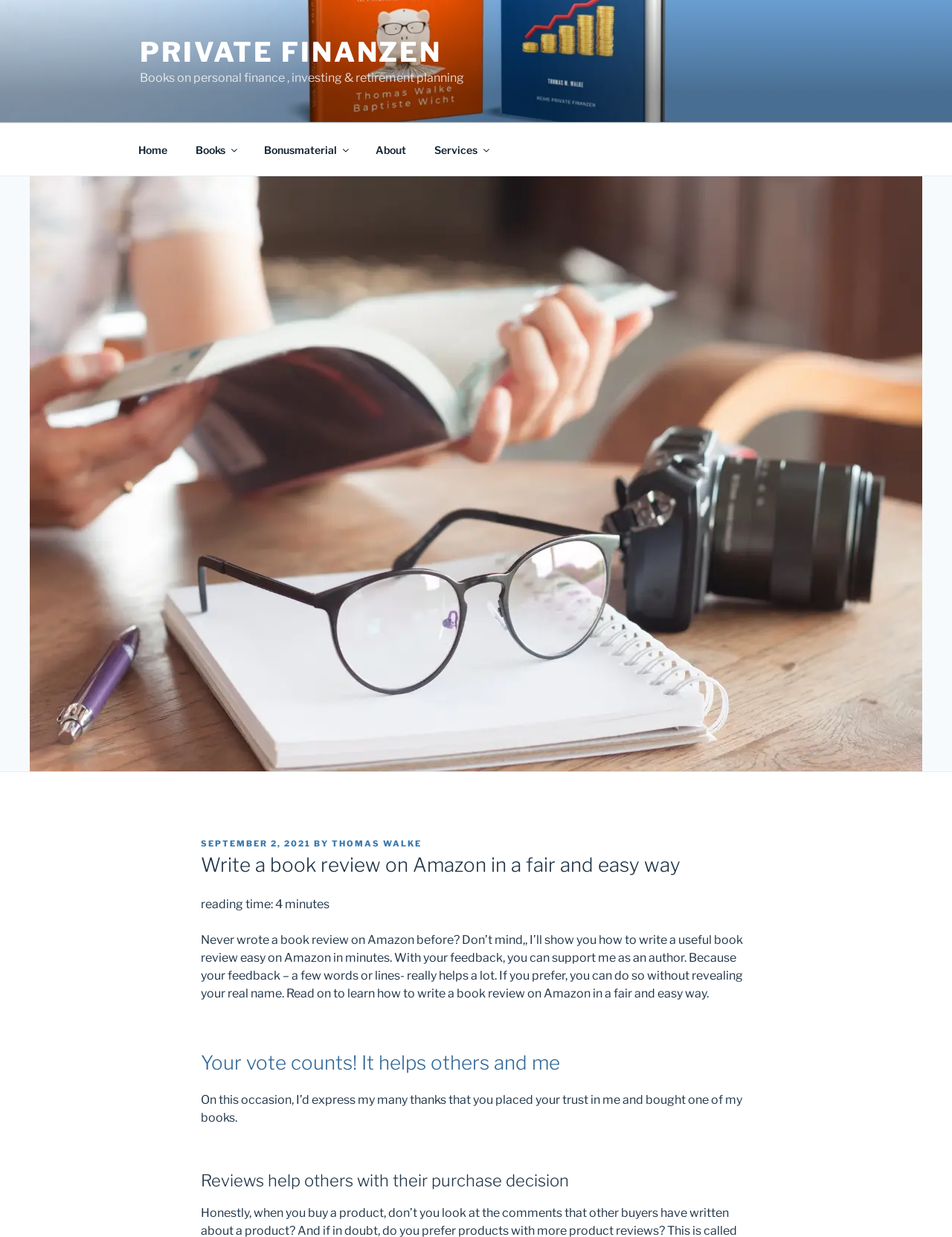What is the topic of the webpage?
We need a detailed and meticulous answer to the question.

Based on the webpage content, I can see that the topic is about writing a book review on Amazon in a fair and easy way. The heading and the text content both suggest that the webpage is providing guidance on how to write a useful book review on Amazon.